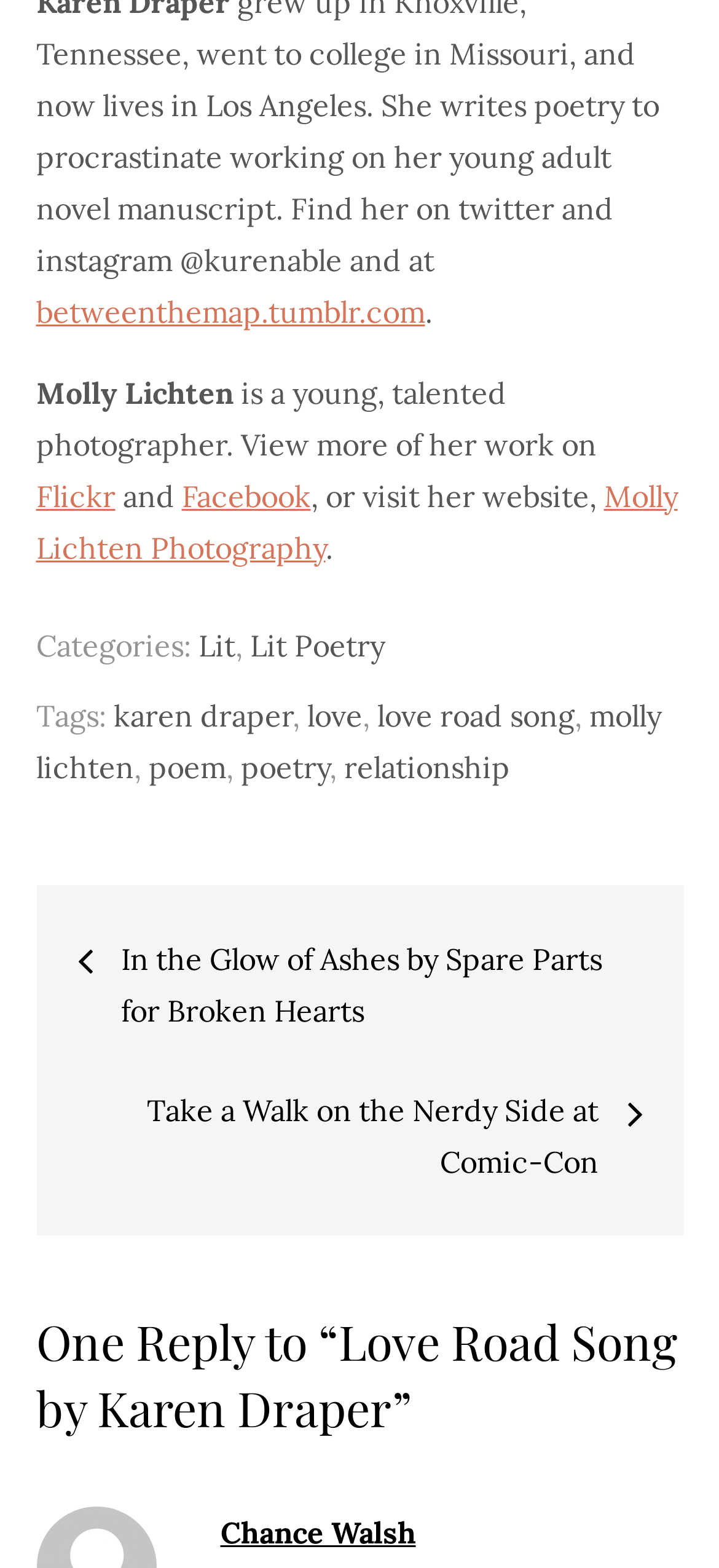Please study the image and answer the question comprehensively:
Who wrote the poem 'Love Road Song'?

The title of the post 'One Reply to “Love Road Song by Karen Draper”' indicates that Karen Draper is the author of the poem 'Love Road Song'.